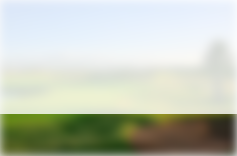What type of layout does the Palm Golf Ourika course feature?
Give a thorough and detailed response to the question.

The caption describes the Palm Golf Ourika course as having a desert-style layout, which is characterized by generous rolling fairways and strategically placed sandy waste areas, along with an array of bunkers and serene lakes.